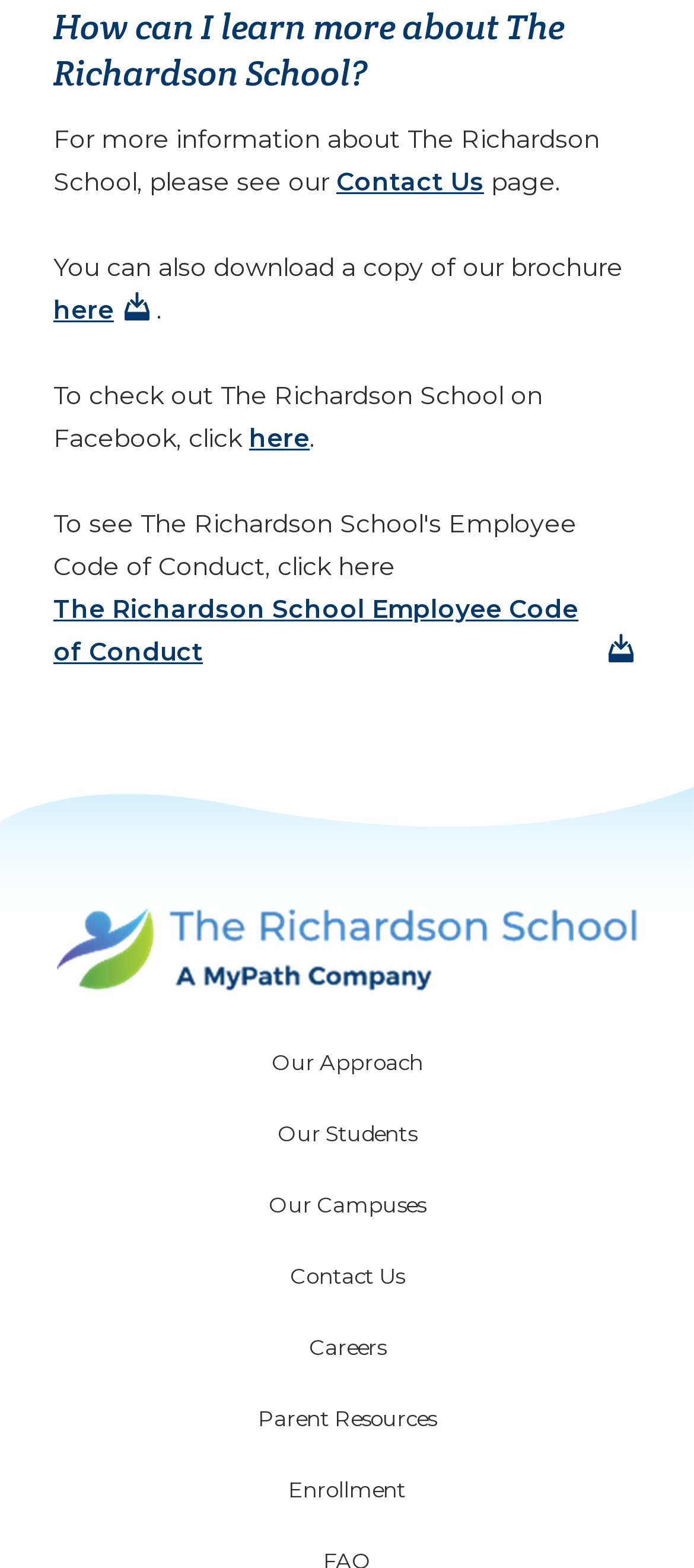What social media platform can I find the school on?
Please give a well-detailed answer to the question.

The webpage mentions 'To check out The Richardson School on Facebook, click here', which indicates that the school has a presence on Facebook.